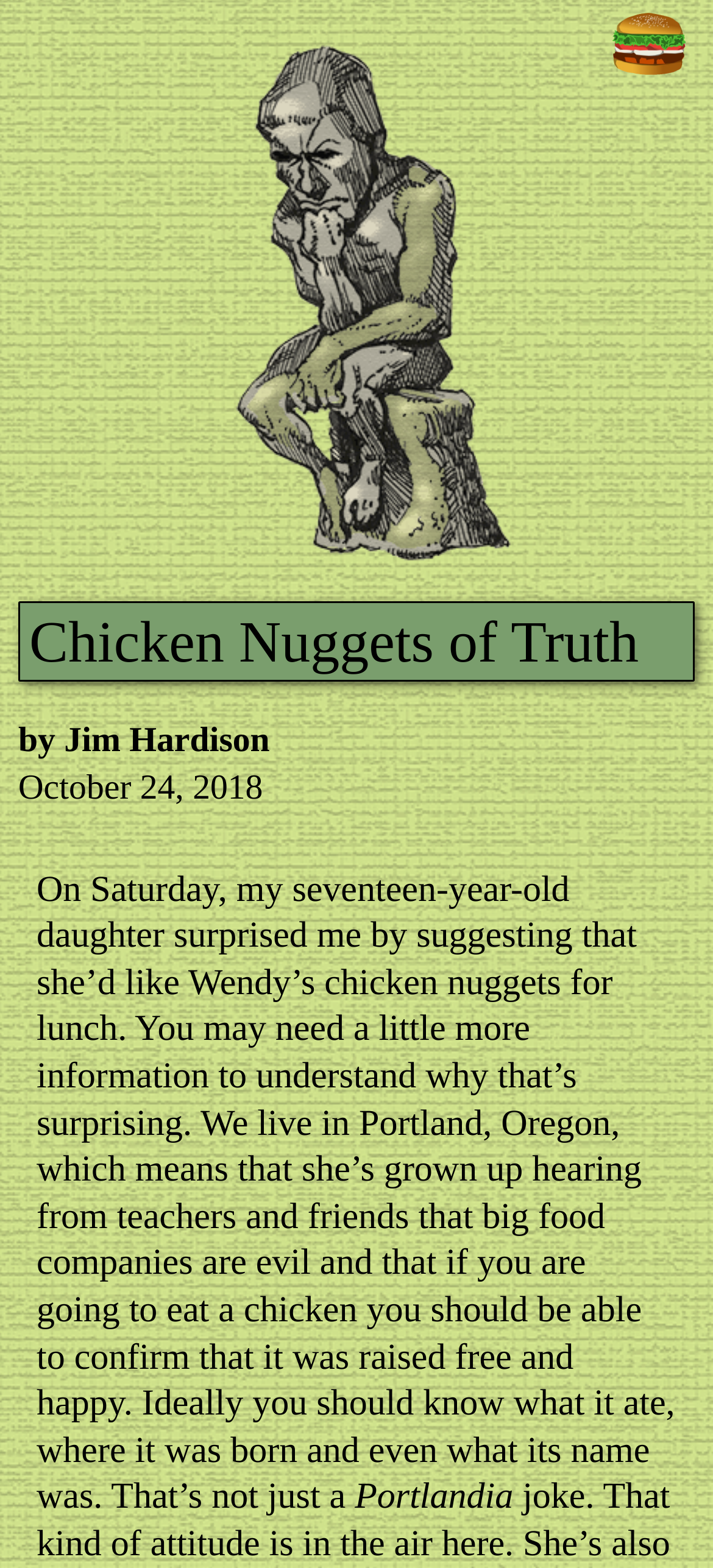What is the name of the fast food chain mentioned?
Use the image to answer the question with a single word or phrase.

Wendy's